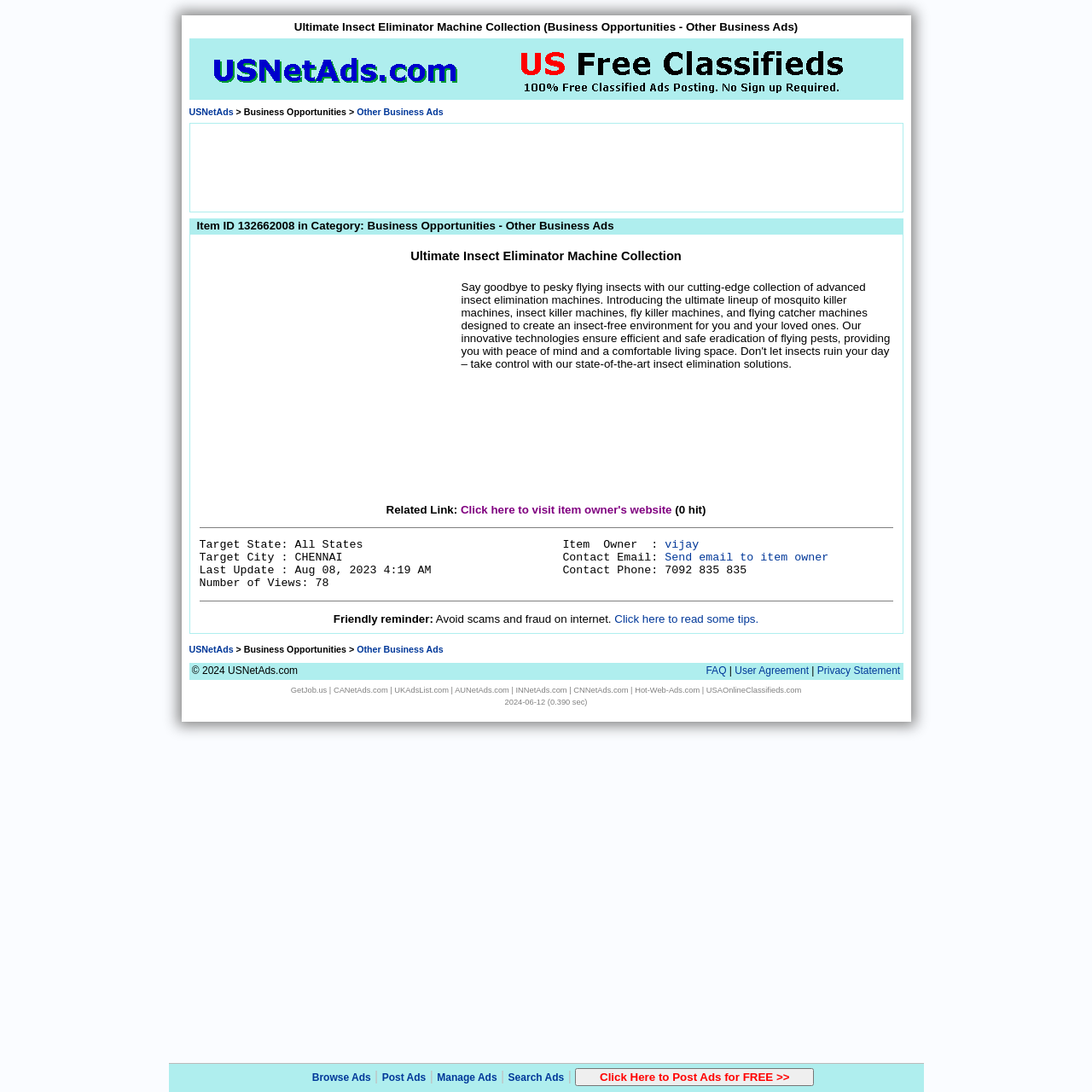Specify the bounding box coordinates of the element's region that should be clicked to achieve the following instruction: "Read some tips to avoid scams and fraud". The bounding box coordinates consist of four float numbers between 0 and 1, in the format [left, top, right, bottom].

[0.563, 0.561, 0.695, 0.572]